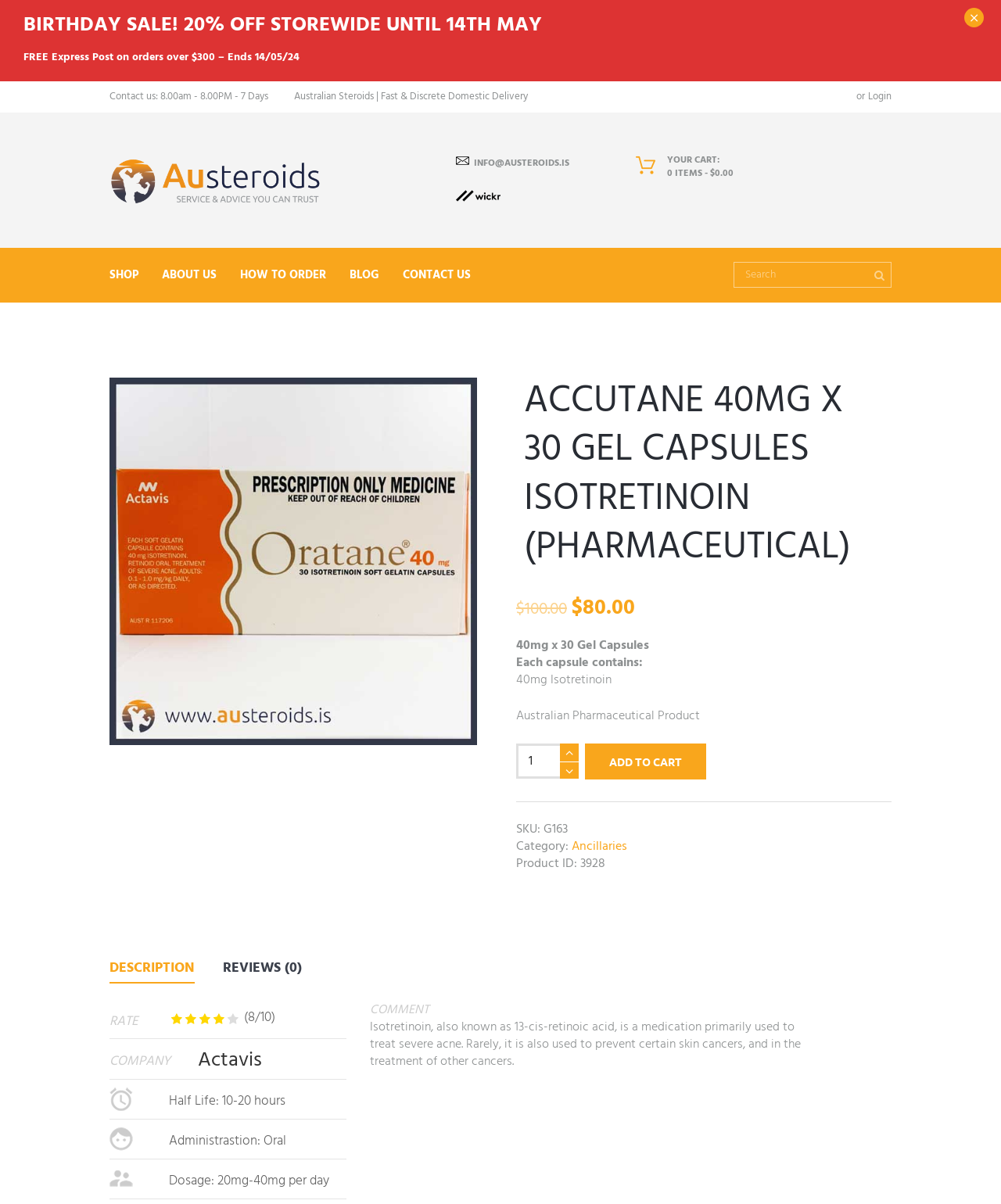Given the description "Add to cart", determine the bounding box of the corresponding UI element.

[0.584, 0.618, 0.705, 0.648]